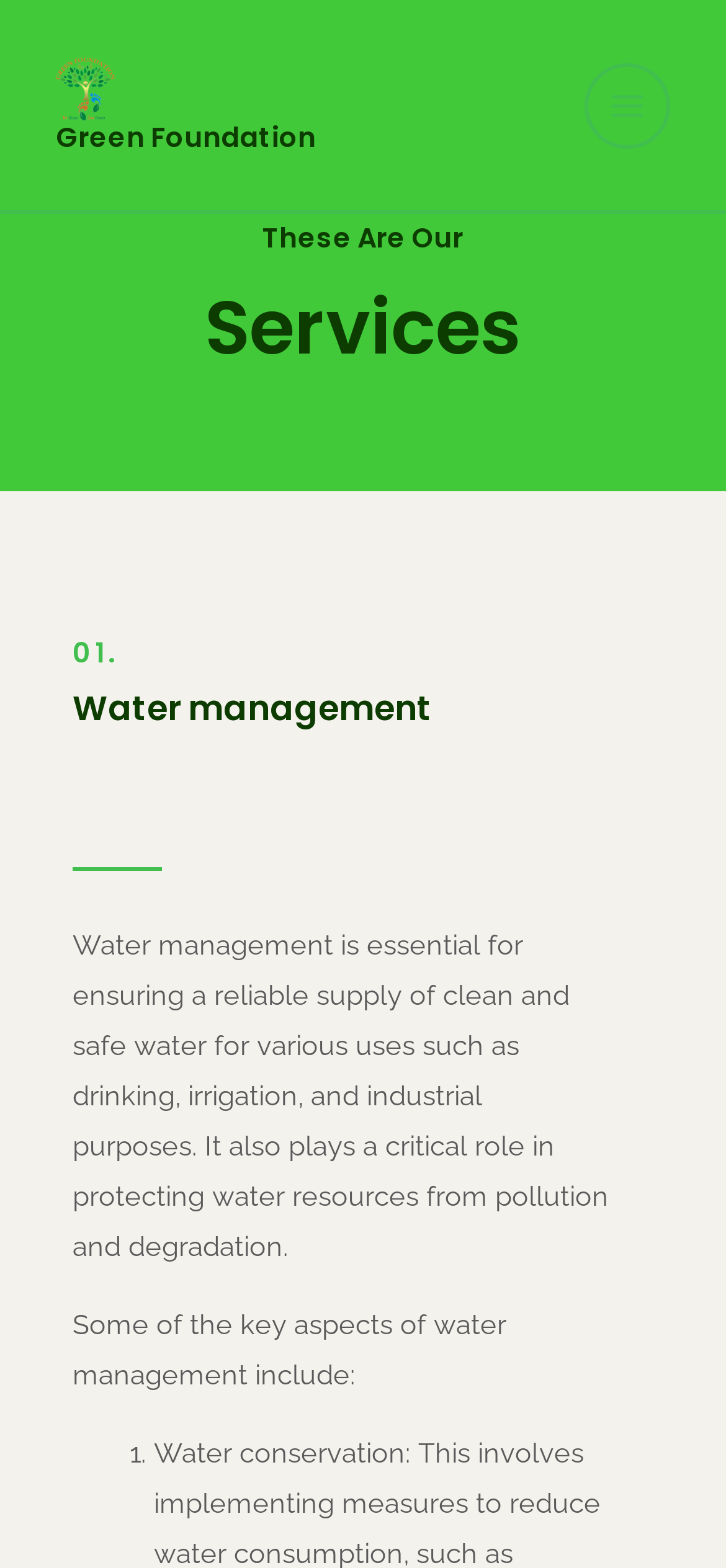Please determine the bounding box coordinates for the UI element described as: "alt="Green Foundation"".

[0.077, 0.045, 0.159, 0.065]